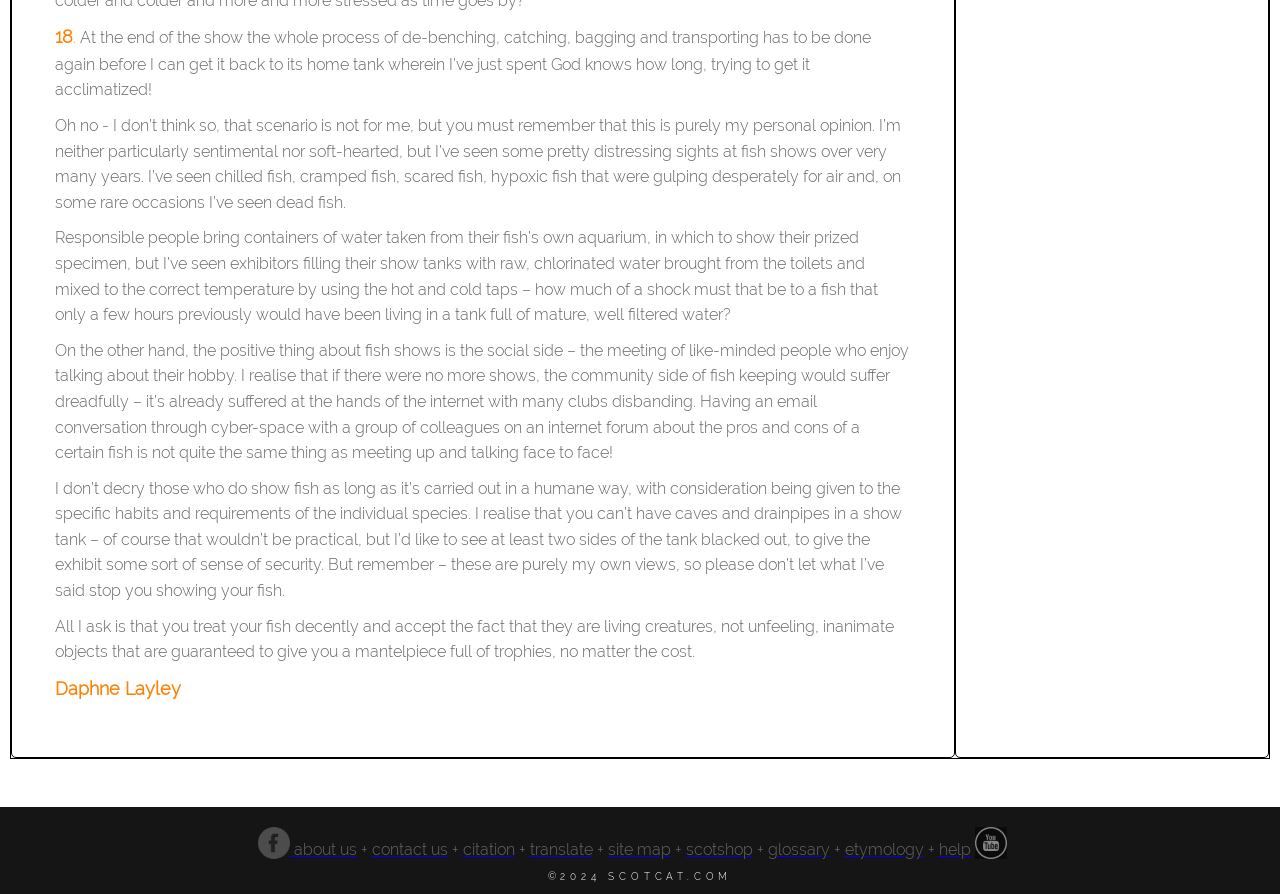Using floating point numbers between 0 and 1, provide the bounding box coordinates in the format (top-left x, top-left y, bottom-right x, bottom-right y). Locate the UI element described here: about us

[0.226, 0.939, 0.279, 0.96]